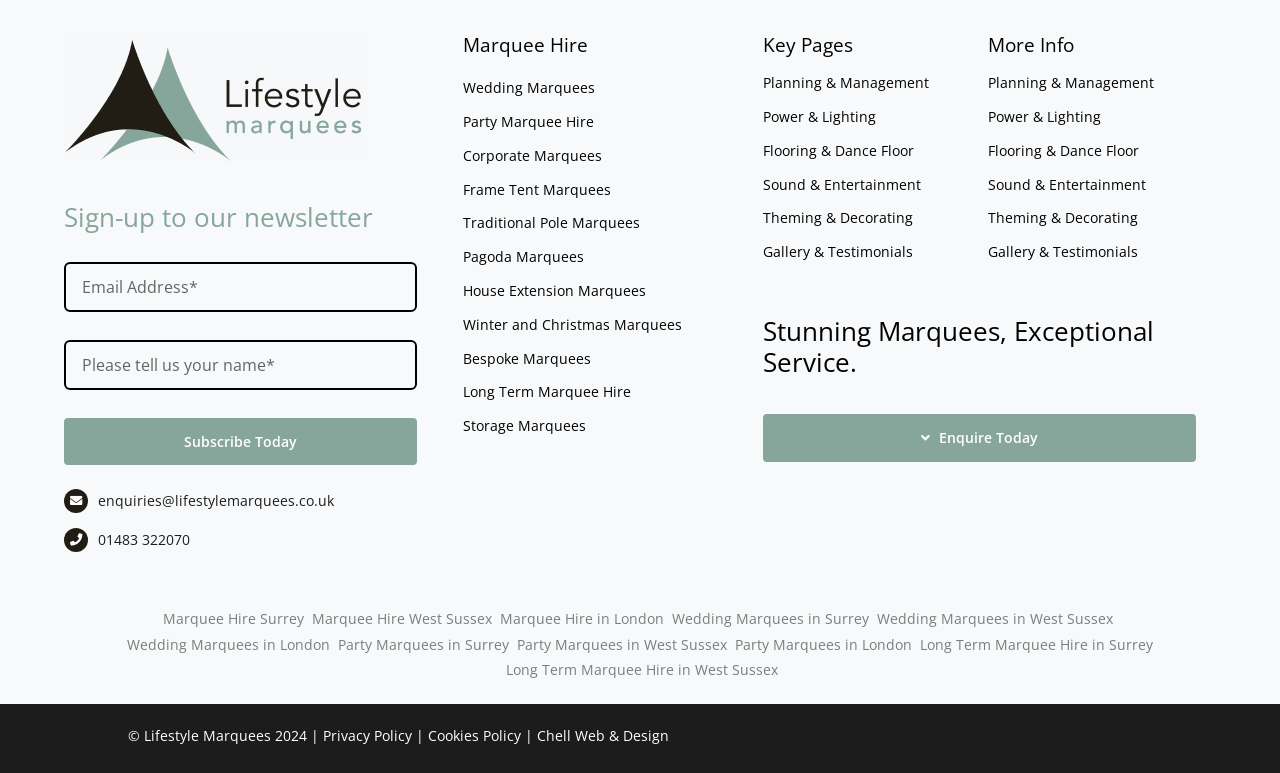Identify the bounding box coordinates of the clickable section necessary to follow the following instruction: "Enquire about marquee hire". The coordinates should be presented as four float numbers from 0 to 1, i.e., [left, top, right, bottom].

[0.596, 0.536, 0.934, 0.598]